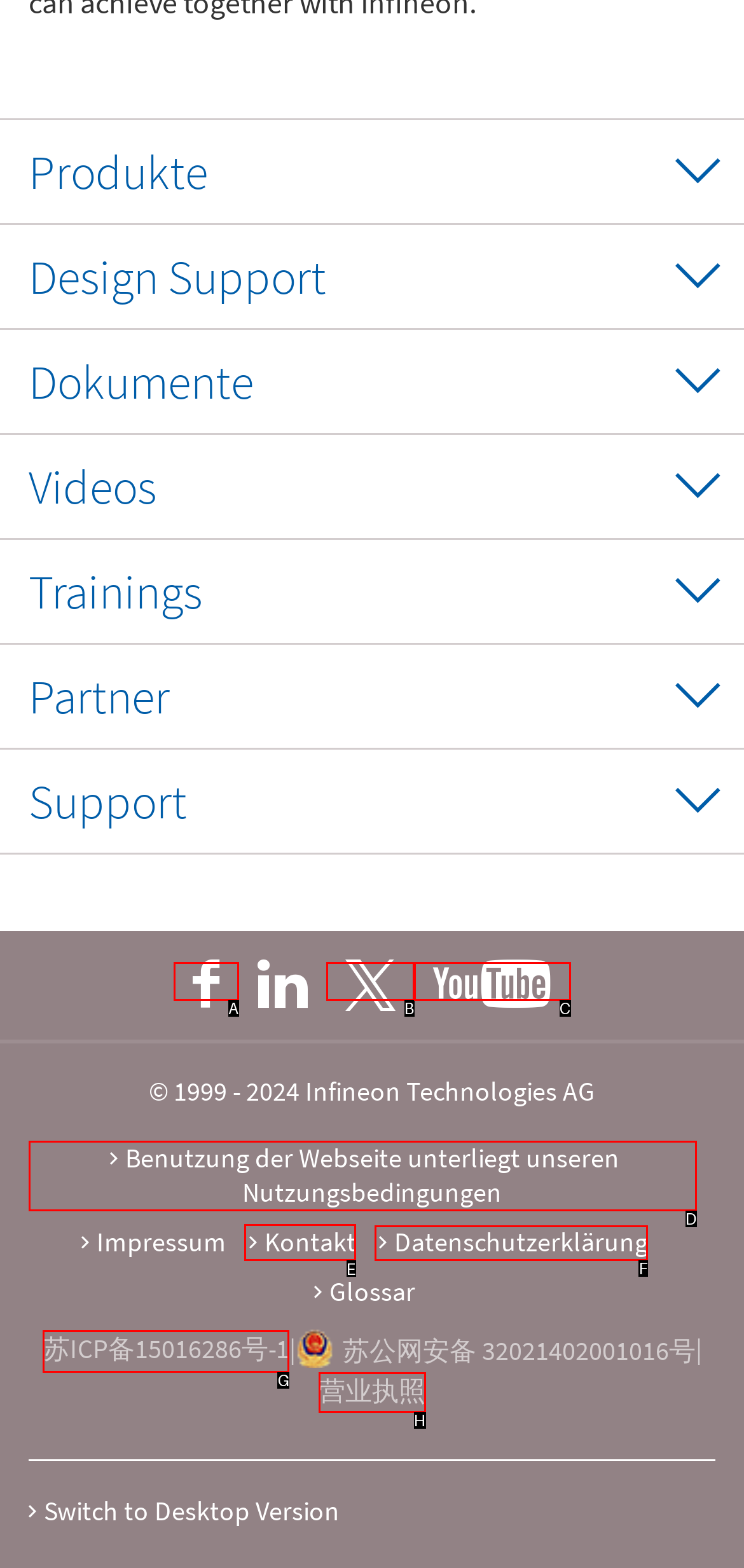Determine which UI element I need to click to achieve the following task: Contact us Provide your answer as the letter of the selected option.

E